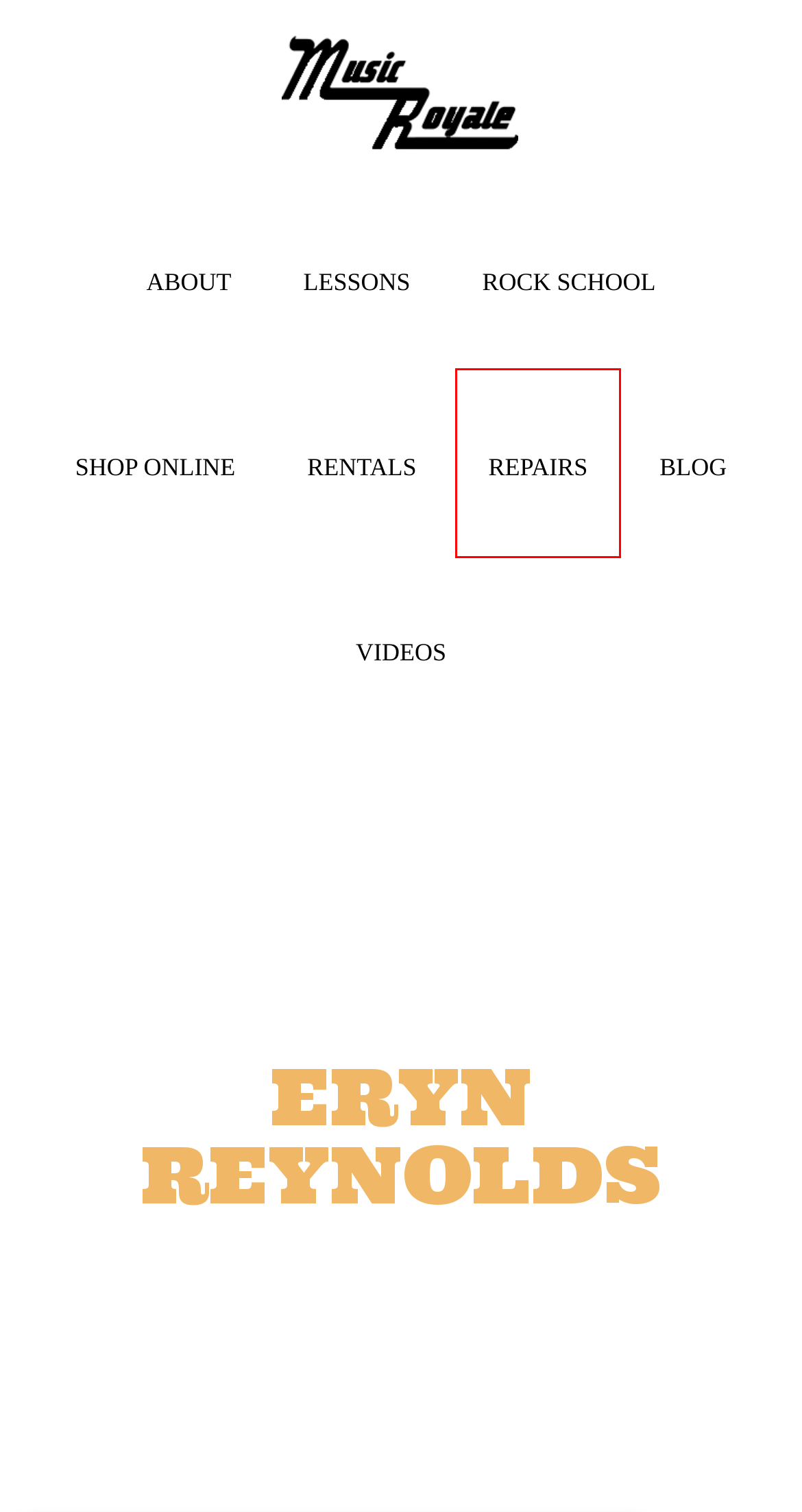You are given a screenshot of a webpage within which there is a red rectangle bounding box. Please choose the best webpage description that matches the new webpage after clicking the selected element in the bounding box. Here are the options:
A. Rock School
B. Videos
C. Blog
D. Piano Lessons
E. Music Royale
F. Rentals
G. Repairs
H. Lessons

G